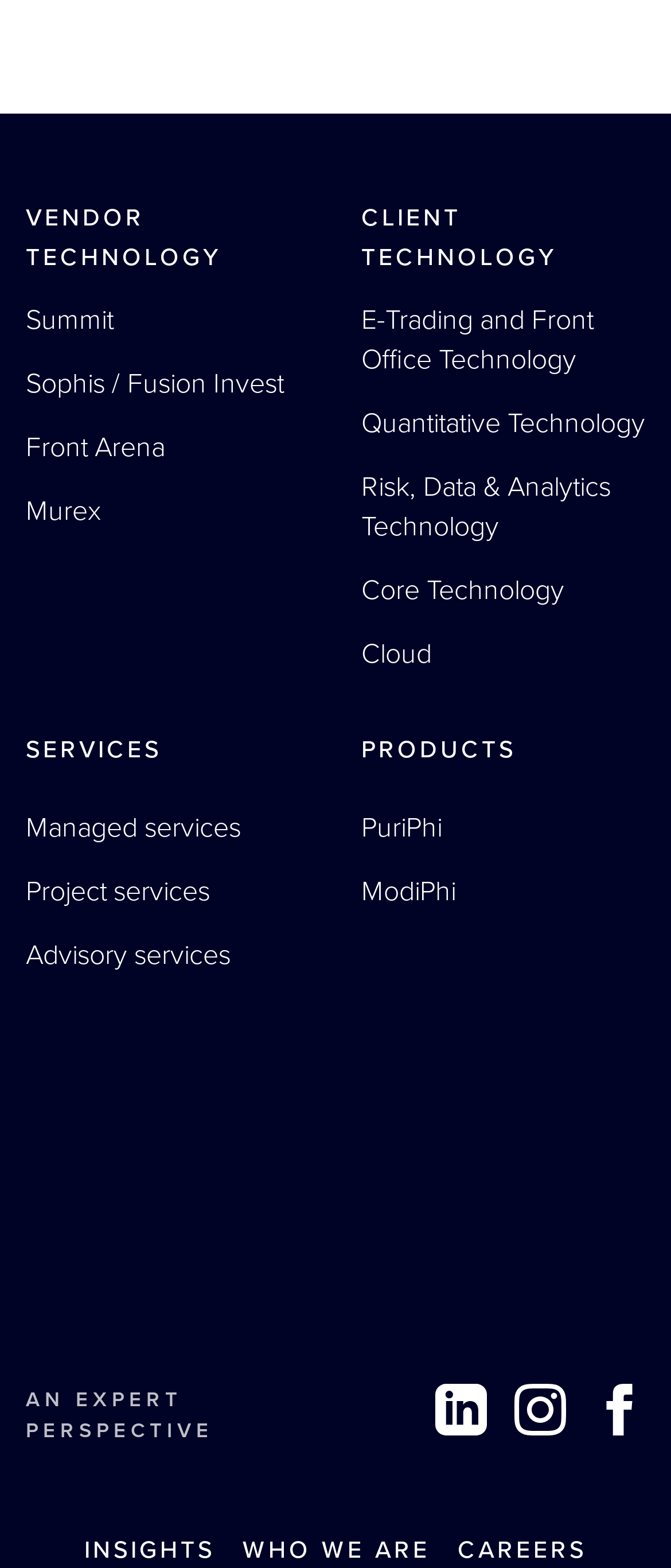Determine the bounding box for the described HTML element: "Sophis / Fusion Invest". Ensure the coordinates are four float numbers between 0 and 1 in the format [left, top, right, bottom].

[0.038, 0.231, 0.423, 0.257]